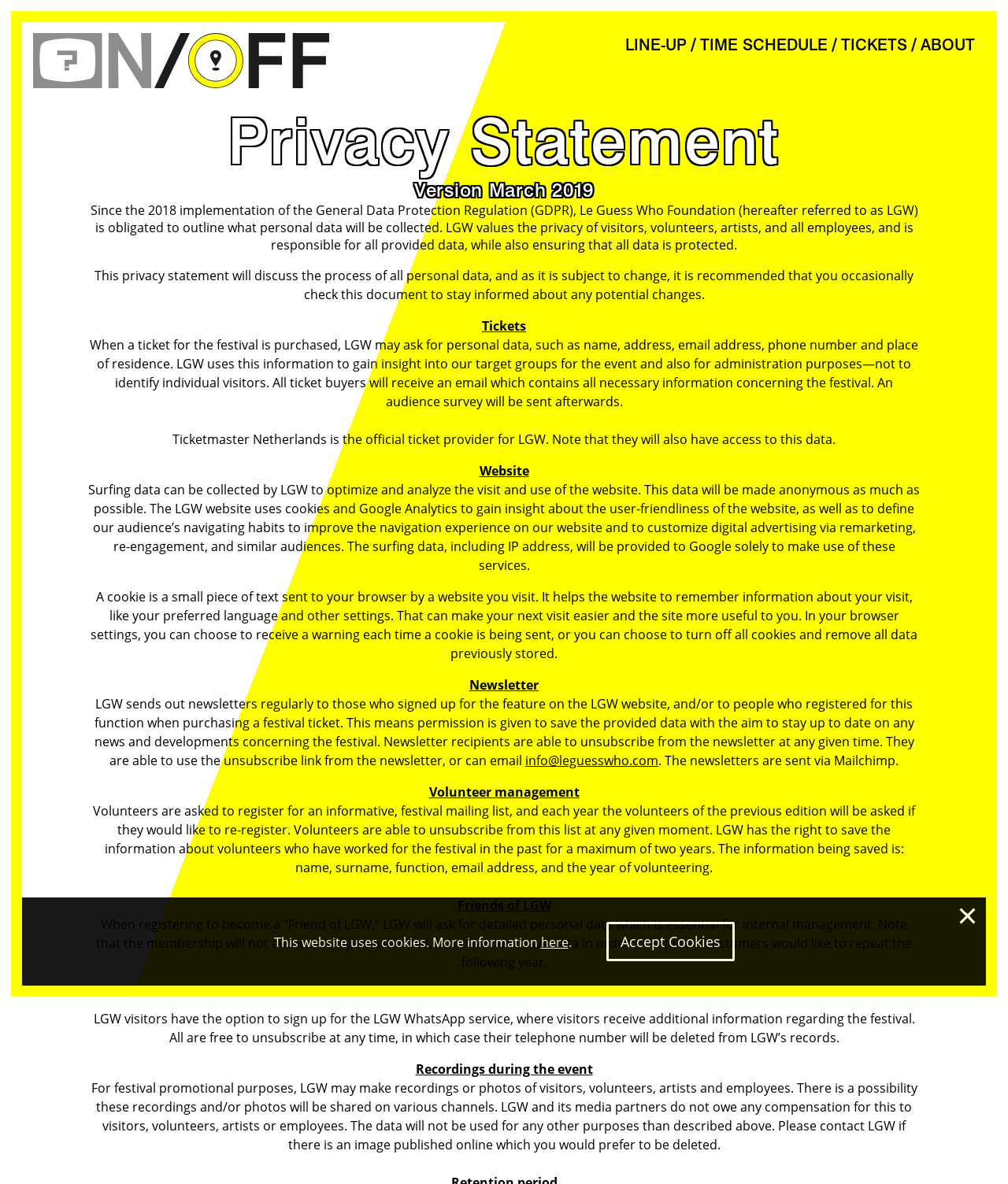Please identify the bounding box coordinates of the clickable region that I should interact with to perform the following instruction: "Click the info@leguesswho.com link". The coordinates should be expressed as four float numbers between 0 and 1, i.e., [left, top, right, bottom].

[0.521, 0.634, 0.653, 0.65]